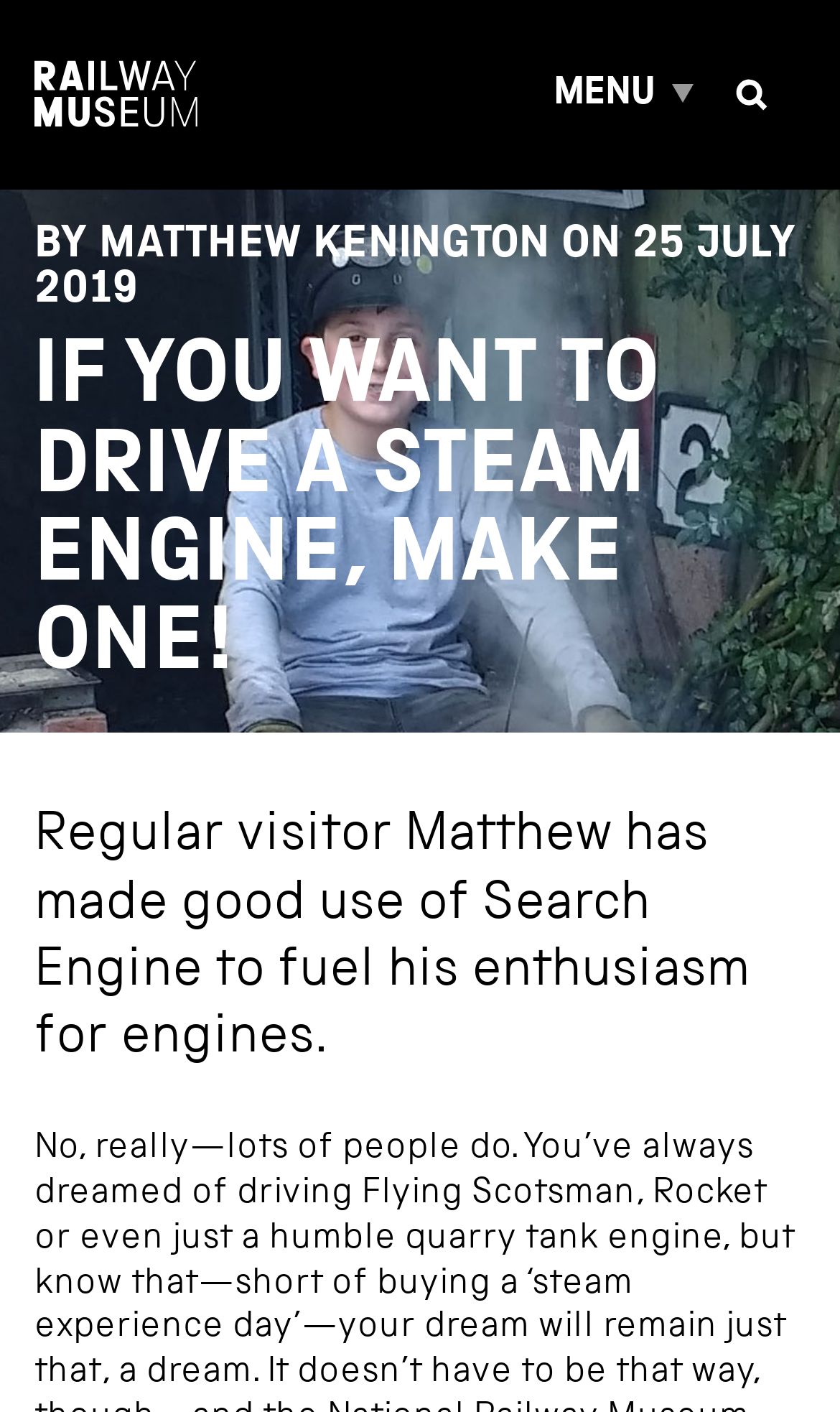What is the main topic of the article?
Please provide a comprehensive answer based on the visual information in the image.

The main topic of the article can be inferred from the heading element 'IF YOU WANT TO DRIVE A STEAM ENGINE, MAKE ONE!' and the StaticText element 'Regular visitor Matthew has made good use of Search Engine to fuel his enthusiasm for engines.', which suggest that the article is about steam engines.